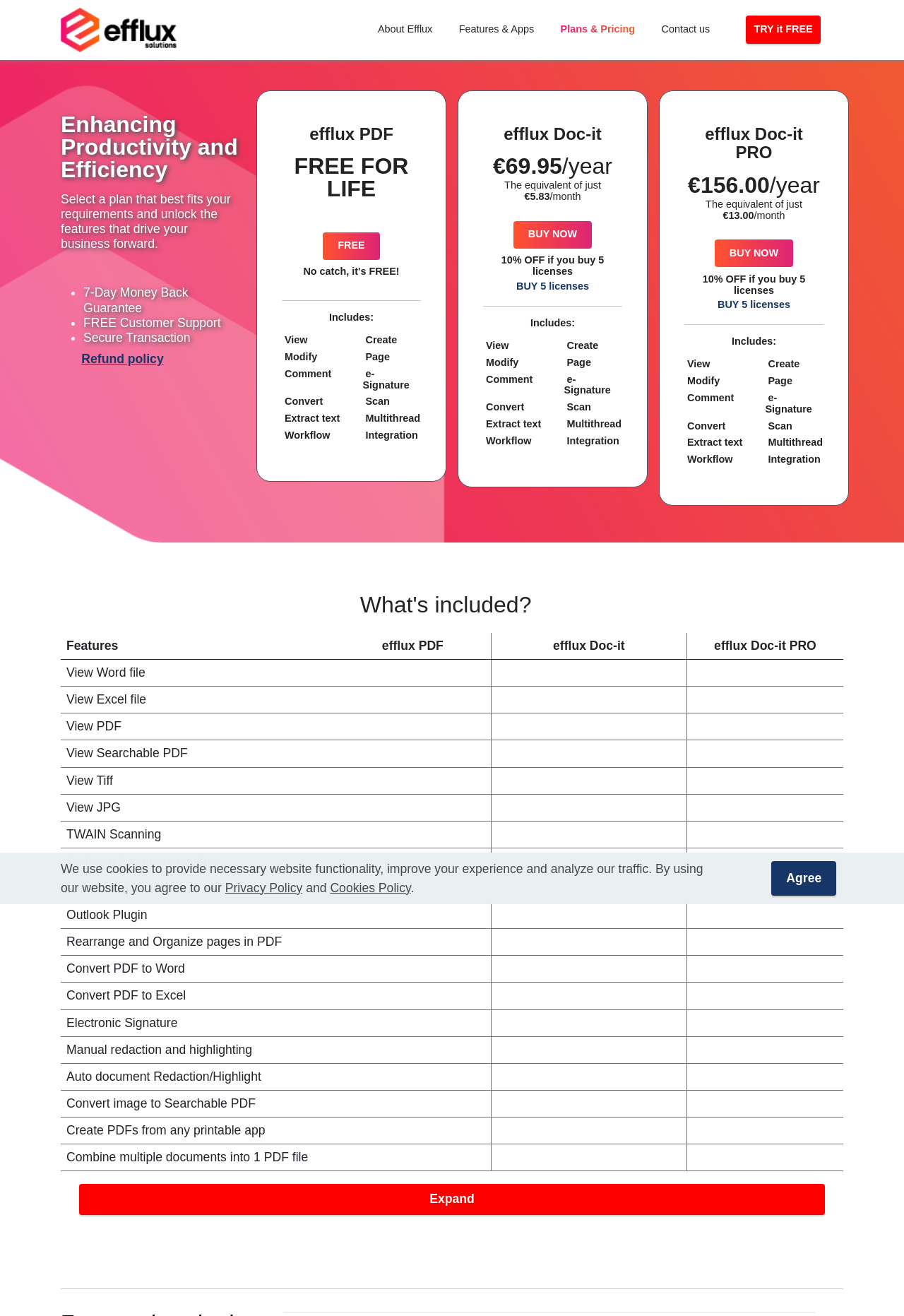Offer a thorough description of the webpage.

The webpage is about Efflux's plans and pricing. At the top, there is a navigation menu with links to "About Efflux", "Features & Apps", "Plans & Pricing", and "Contact us". Below the navigation menu, there is a prominent call-to-action button "TRY it FREE". 

The main content of the page is divided into three sections, each describing a different plan offered by Efflux. The first section is for the "efflux PDF" plan, which includes features such as viewing, creating, modifying, and commenting on PDFs, as well as e-signature and conversion capabilities. The plan costs €69.95 per year, or €5.83 per month, with a 10% discount for buying 5 licenses.

The second section is for the "efflux Doc-it" plan, which includes all the features of the "efflux PDF" plan, plus additional features such as scanning, extracting text, multithreading, and workflow integration. The plan costs €156.00 per year, or €13.00 per month, with a 10% discount for buying 5 licenses.

The third section is for the "efflux Doc-it PRO" plan, which includes all the features of the "efflux Doc-it" plan. The plan costs €156.00 per year, or €13.00 per month, with a 10% discount for buying 5 licenses.

Each section has a "BUY NOW" button and a "BUY 5 licenses" button. There is also a separator line between each section. At the top of the page, there is a heading "Enhancing Productivity and Efficiency" and a paragraph of text describing the benefits of selecting a plan that fits the user's requirements.